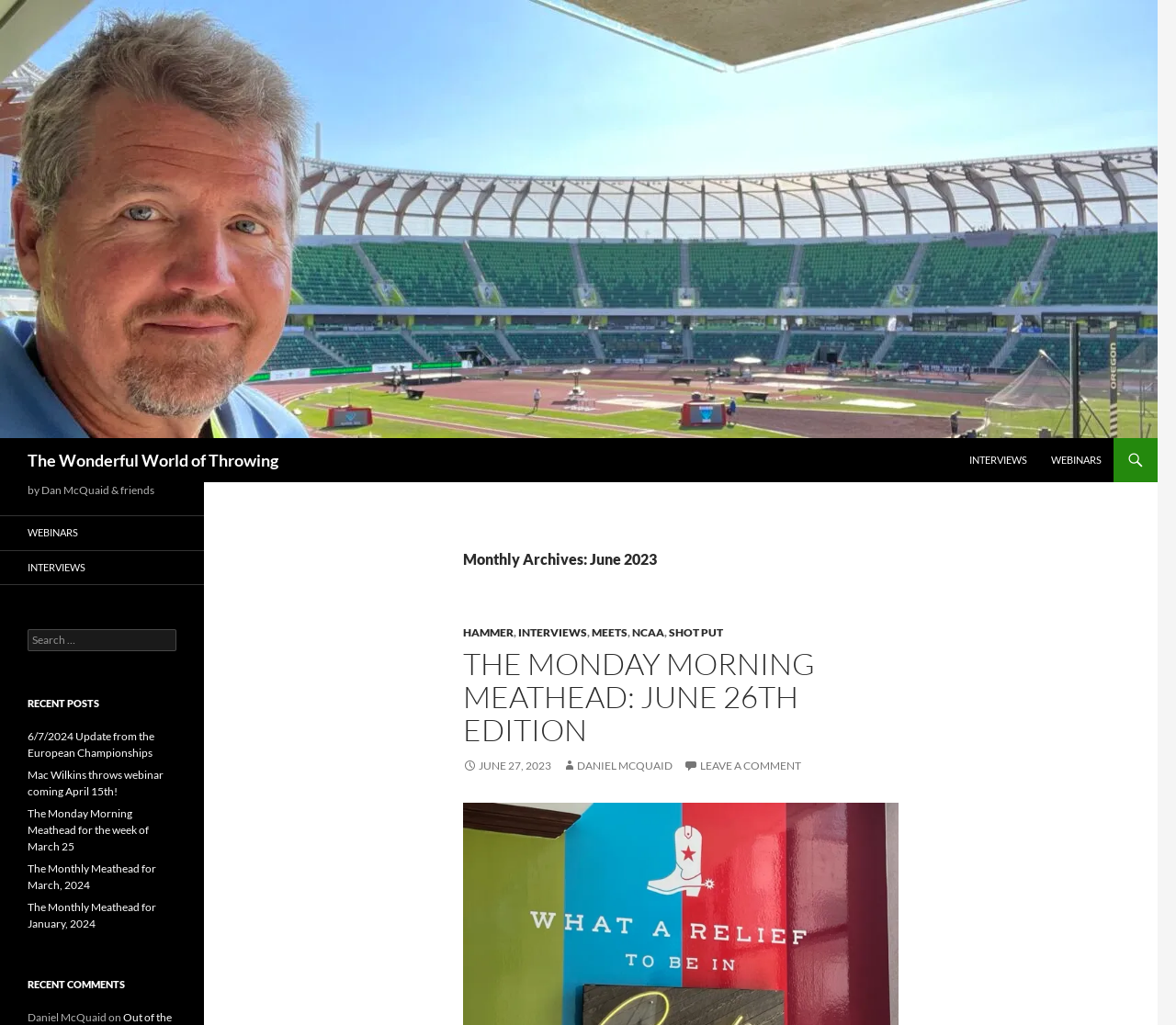Find the bounding box coordinates of the clickable element required to execute the following instruction: "Go to the webinars page". Provide the coordinates as four float numbers between 0 and 1, i.e., [left, top, right, bottom].

[0.884, 0.427, 0.946, 0.47]